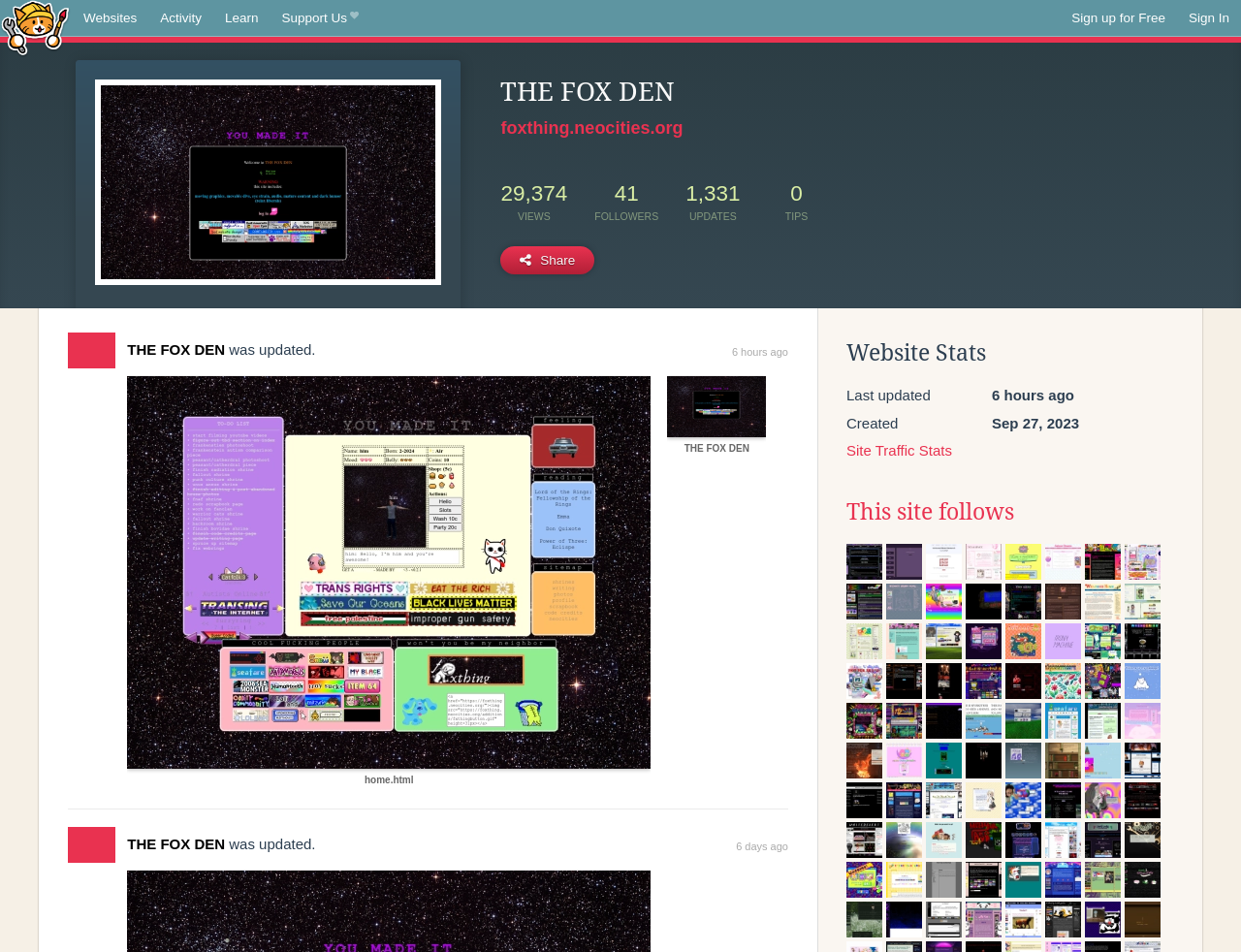Based on the provided description, "Powered by Atlassian Statuspage", find the bounding box of the corresponding UI element in the screenshot.

None